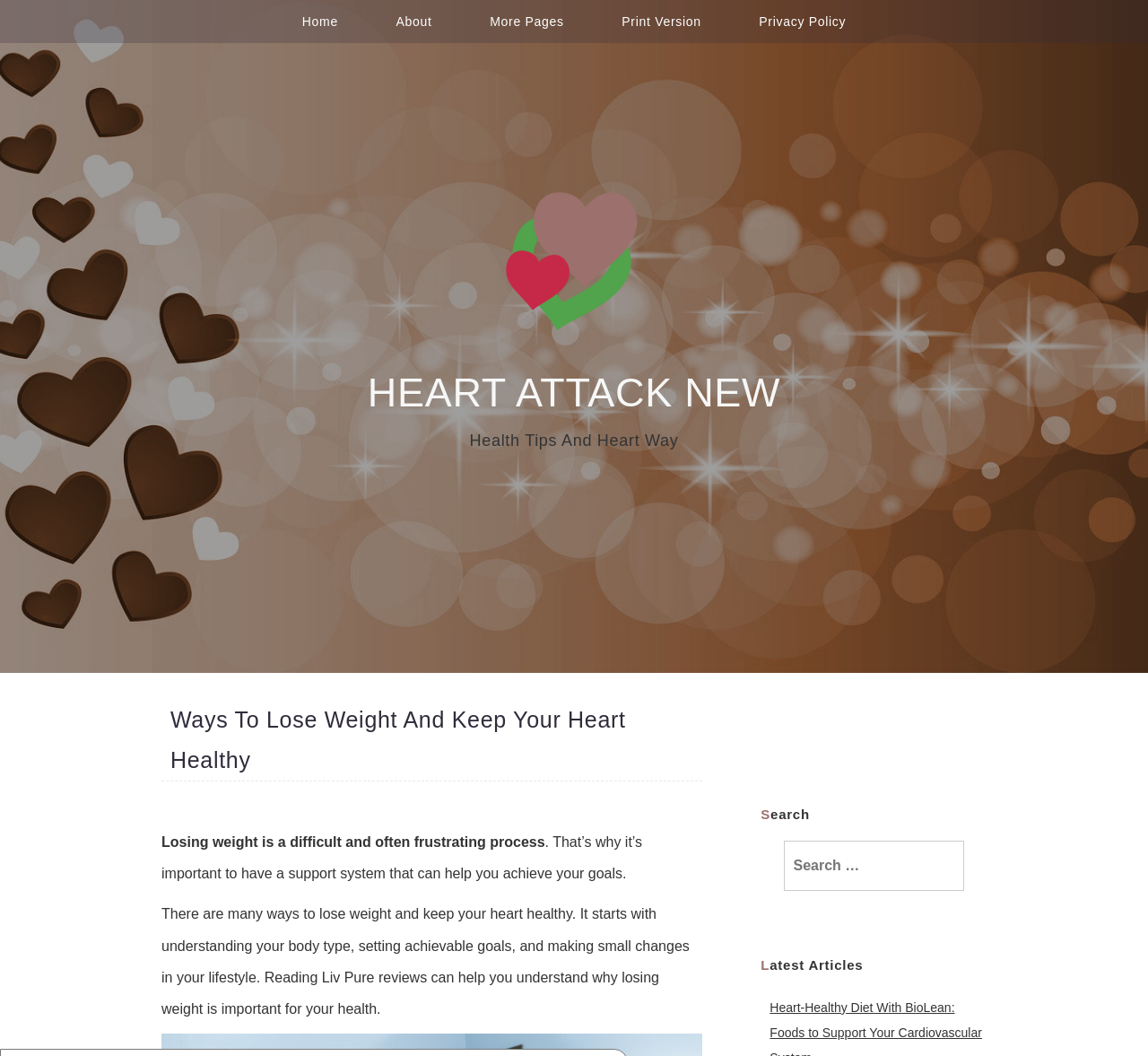What is the name of the website?
Please give a detailed and elaborate answer to the question based on the image.

The name of the website can be determined by looking at the top navigation bar, where there are links to 'Home', 'About', and 'More Pages', and a prominent link to 'Heart Attack New'.